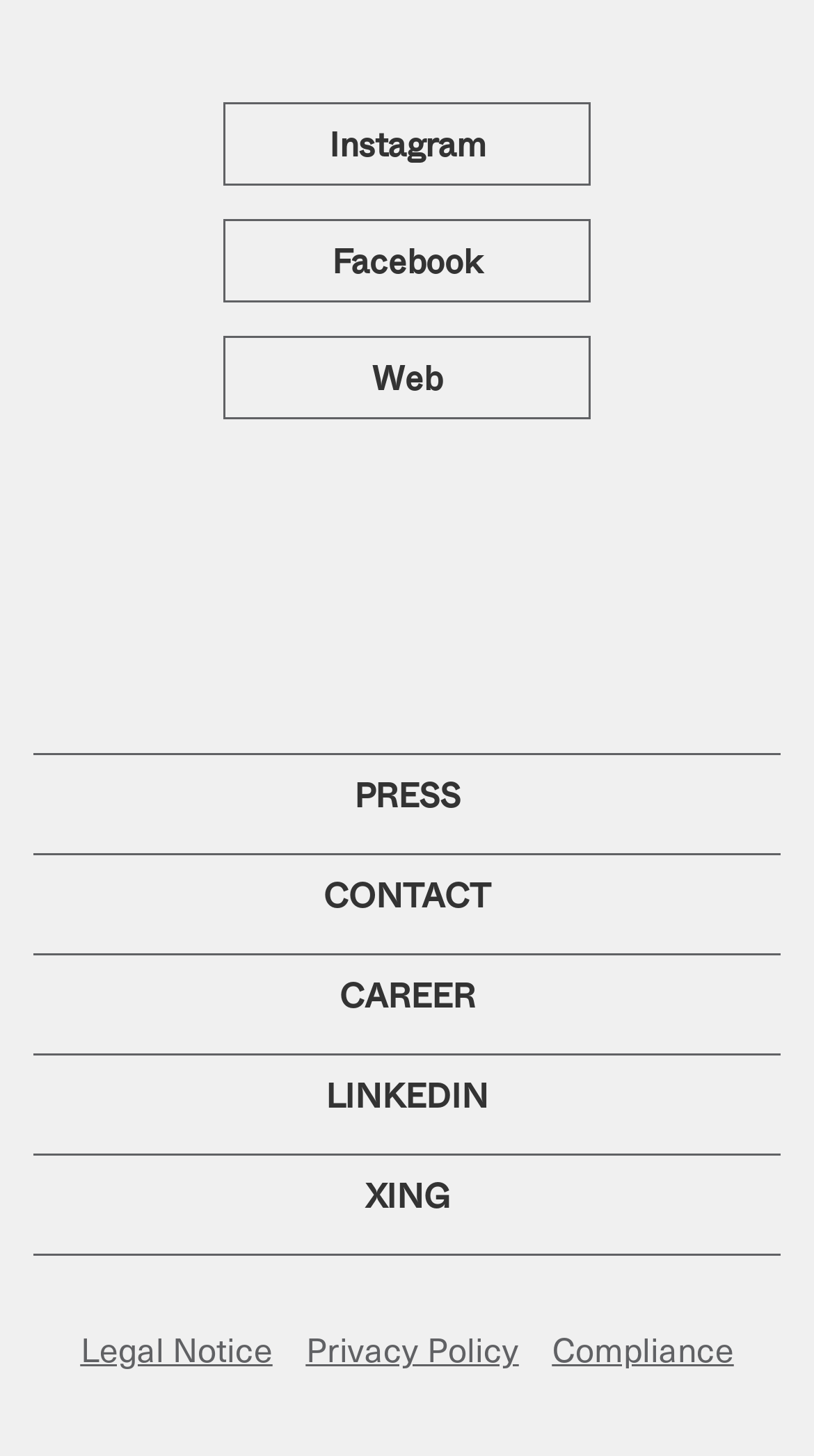What social media platforms are linked in the footer?
Look at the screenshot and respond with a single word or phrase.

Instagram, Facebook, Web